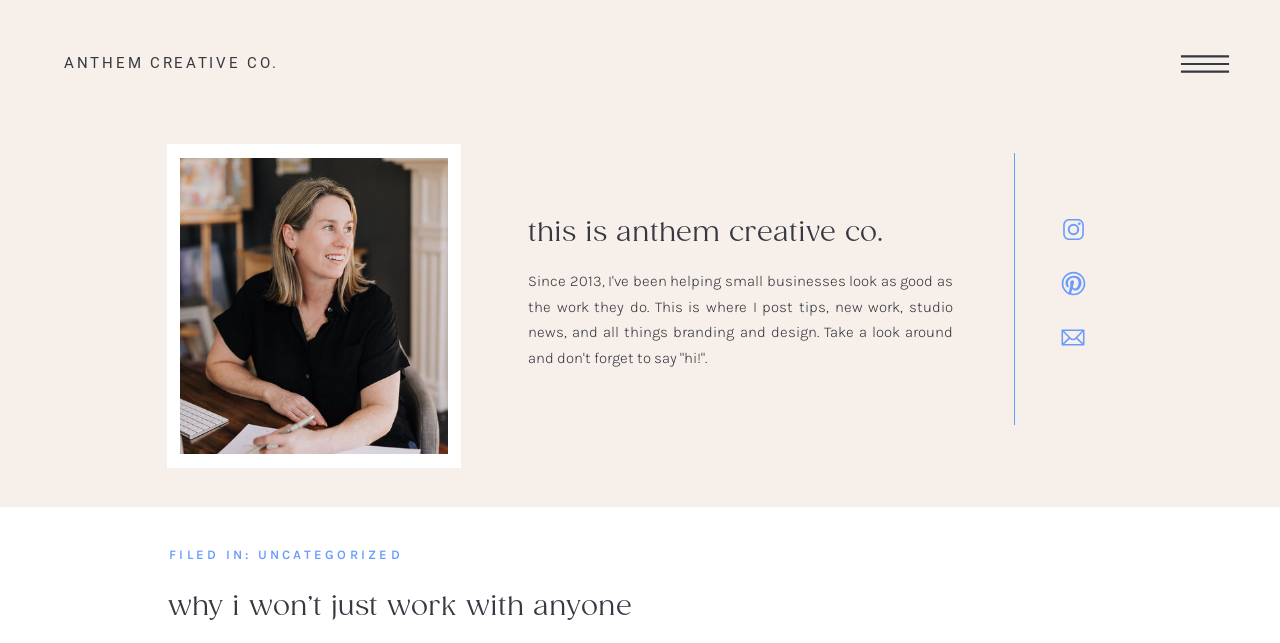How many social media links are there?
Carefully analyze the image and provide a thorough answer to the question.

I found the answer by looking at the link elements with image children, which are likely to be social media links, and counted them. There are three such links.